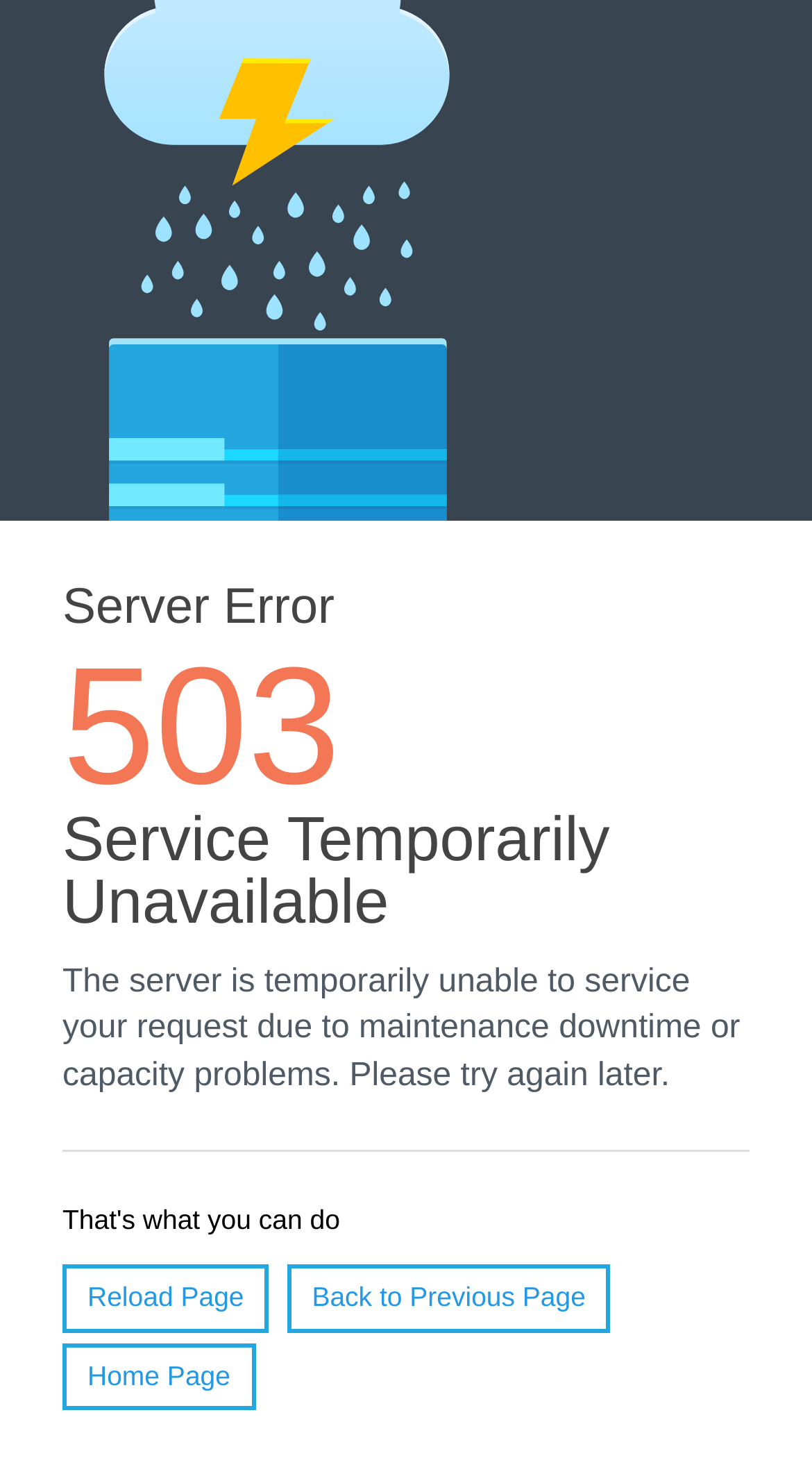How many links are available on the page?
Please provide a detailed and comprehensive answer to the question.

The question can be answered by counting the number of link elements on the webpage. There are three links: 'Reload Page', 'Back to Previous Page', and 'Home Page'.